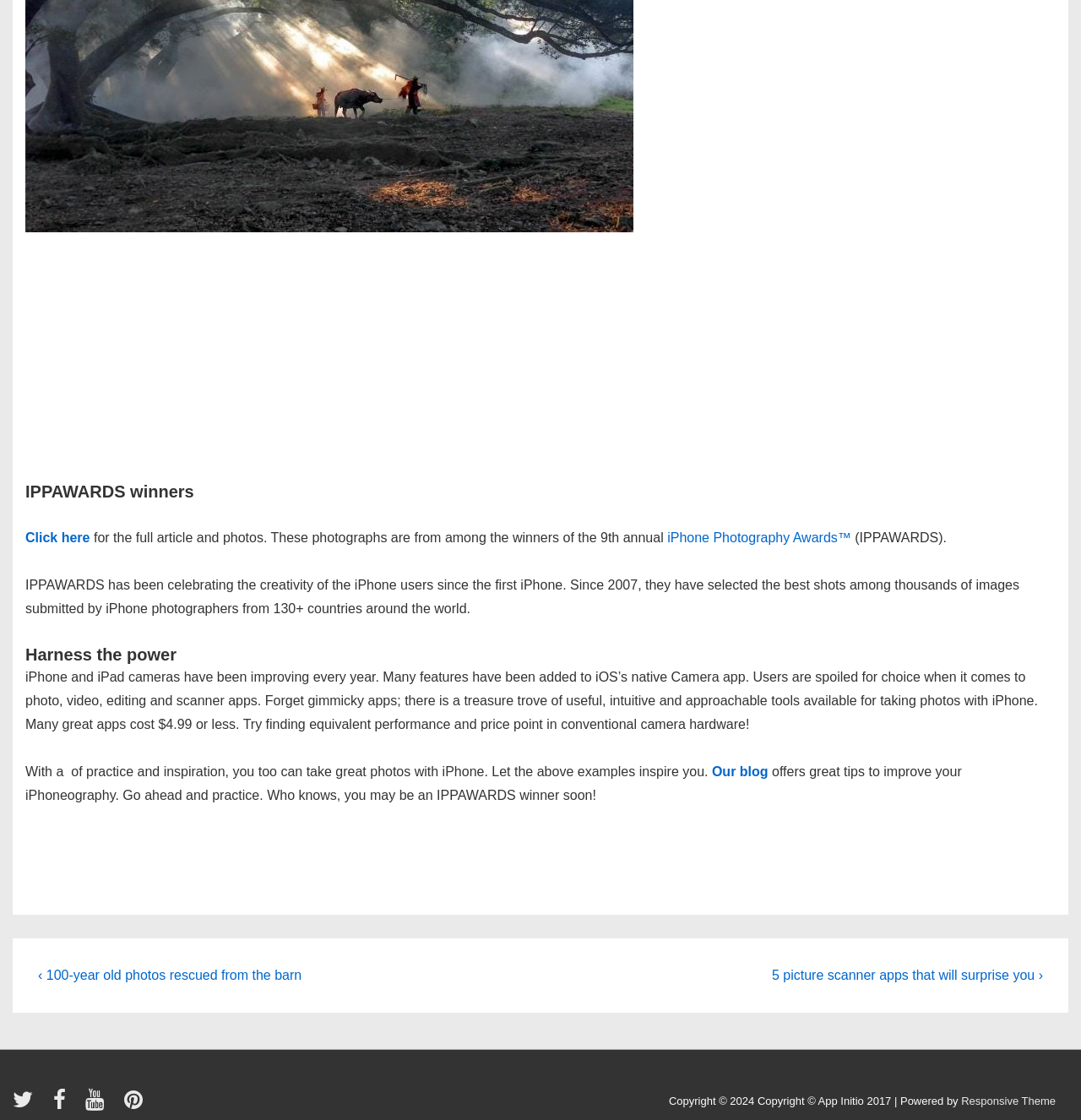What is the name of the blog that offers great tips to improve iPhoneography?
Based on the image, provide your answer in one word or phrase.

Our blog